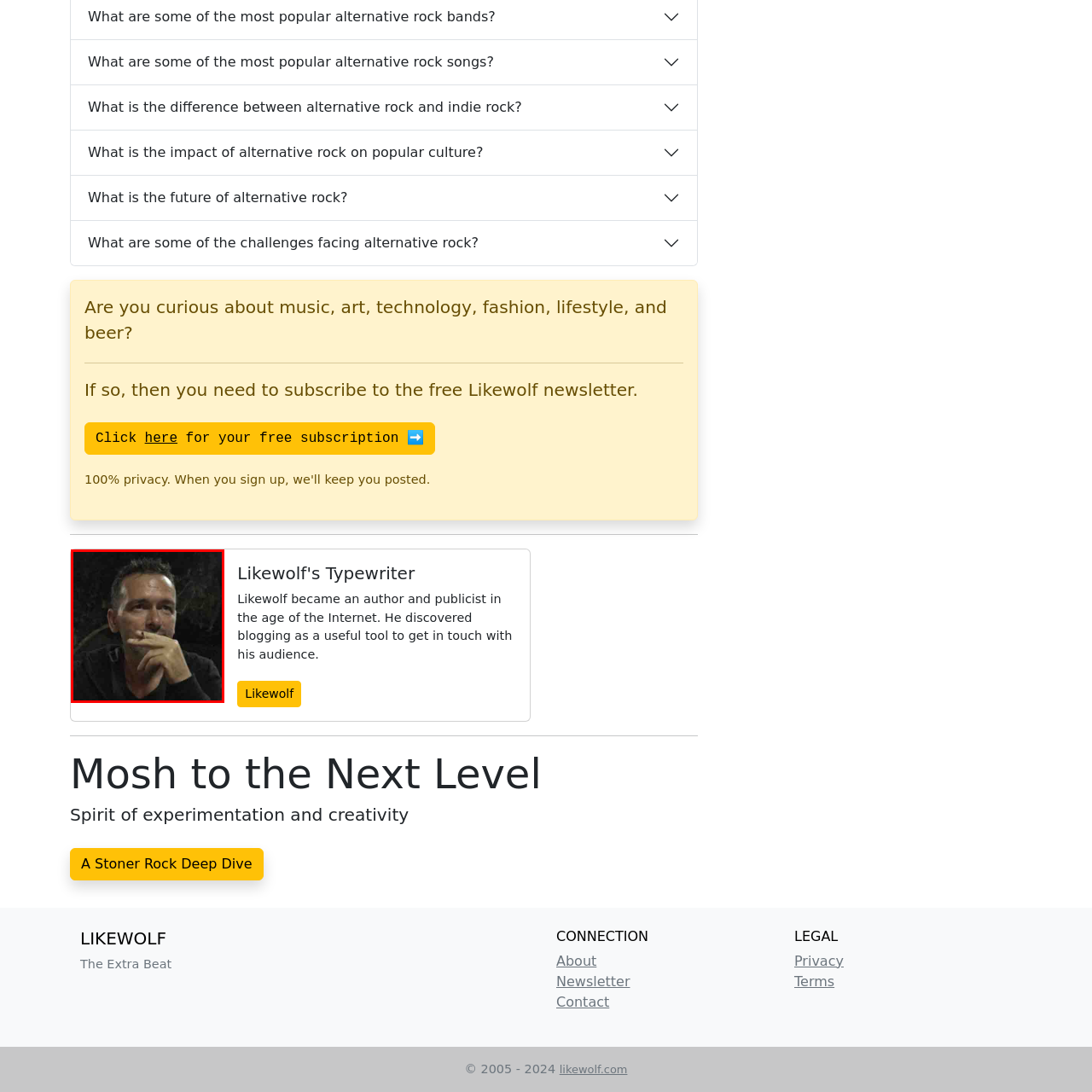Look closely at the image surrounded by the red box, What is the individual holding between their fingers? Give your answer as a single word or phrase.

Cigarette